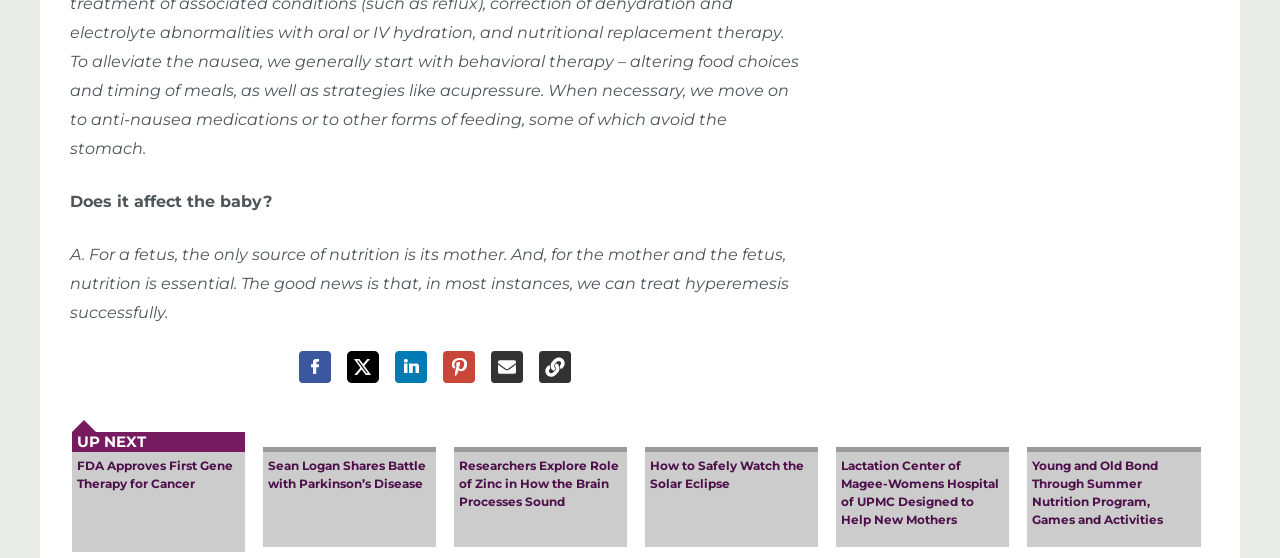Could you locate the bounding box coordinates for the section that should be clicked to accomplish this task: "Visit LinkedIn".

[0.309, 0.629, 0.334, 0.686]